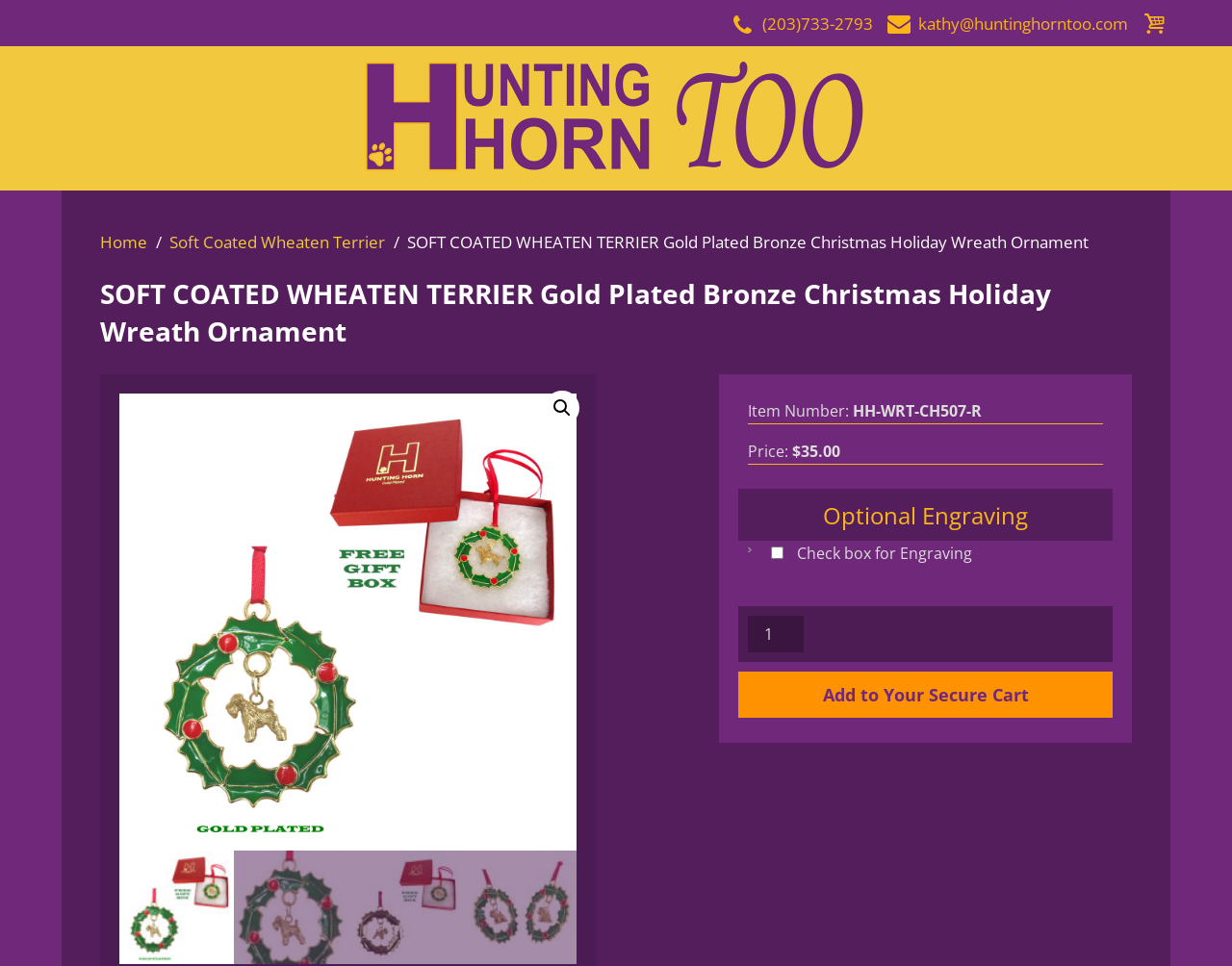Determine the bounding box coordinates of the clickable region to follow the instruction: "Go to the Hunting Horn Too homepage".

[0.05, 0.058, 0.95, 0.182]